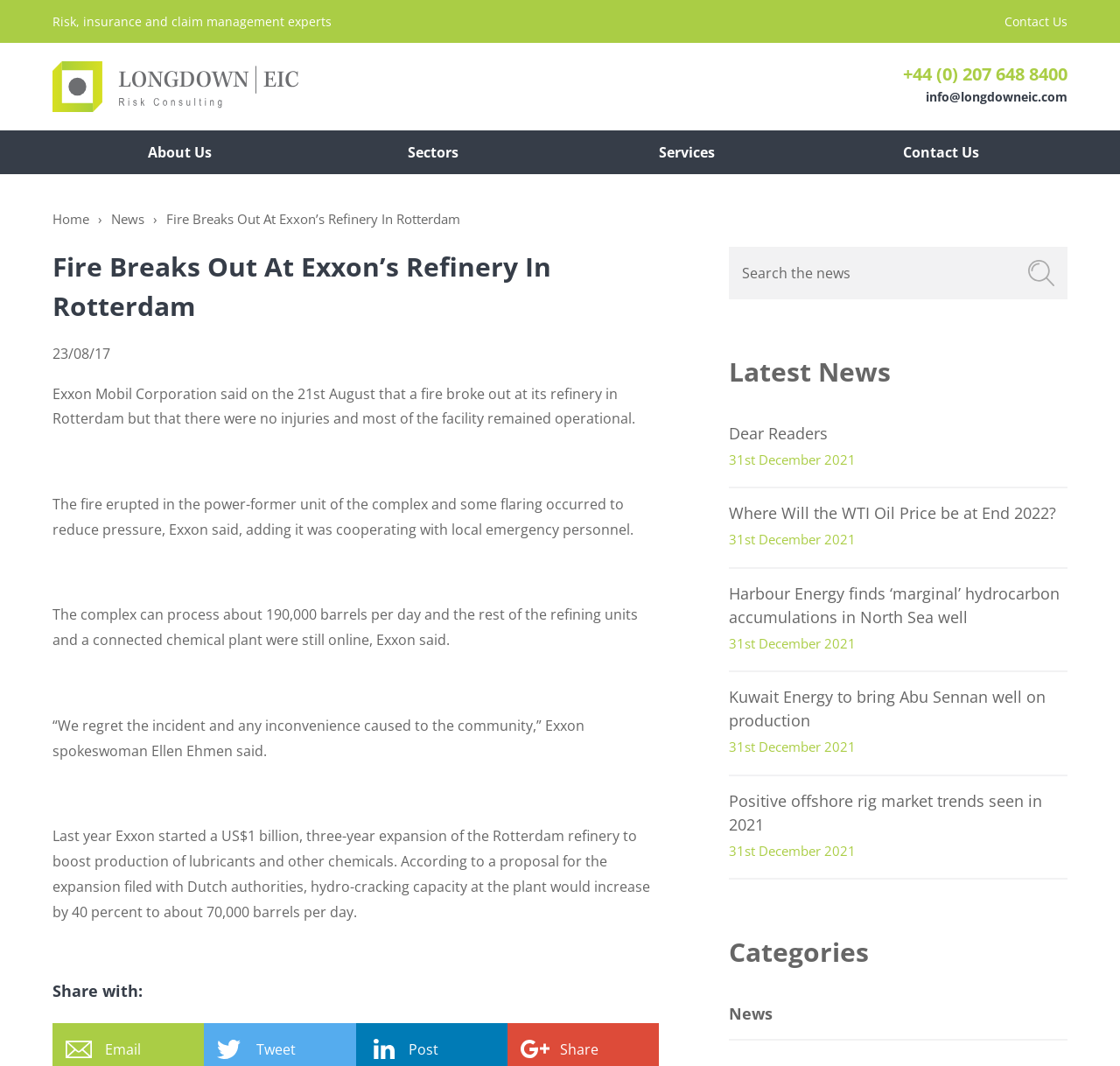Please identify the bounding box coordinates of the clickable element to fulfill the following instruction: "Contact Us". The coordinates should be four float numbers between 0 and 1, i.e., [left, top, right, bottom].

[0.897, 0.01, 0.953, 0.031]